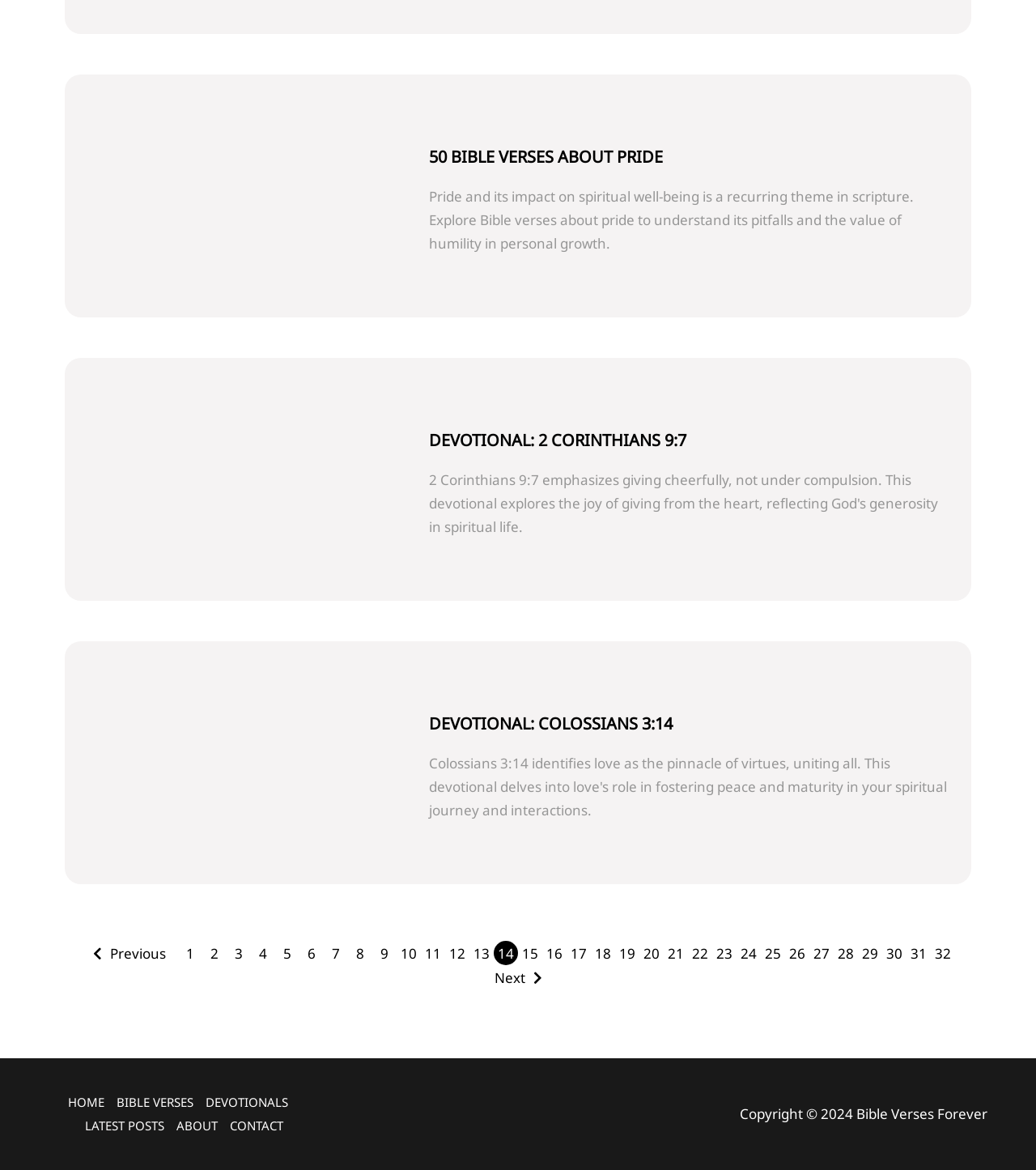Identify the bounding box coordinates for the element that needs to be clicked to fulfill this instruction: "View devotional on 2 Corinthians 9:7". Provide the coordinates in the format of four float numbers between 0 and 1: [left, top, right, bottom].

[0.414, 0.359, 0.918, 0.394]